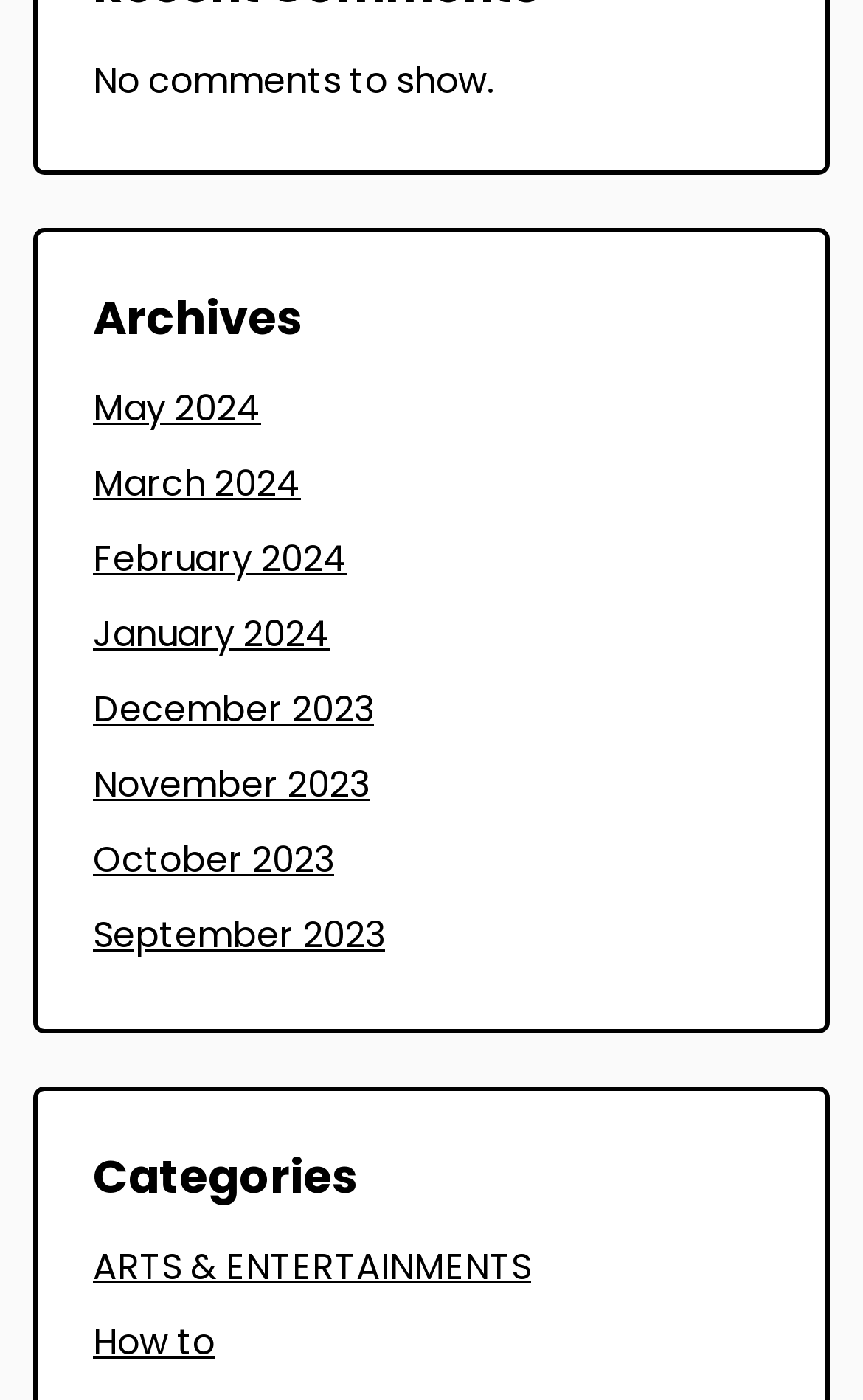How many categories are listed?
Refer to the screenshot and respond with a concise word or phrase.

2